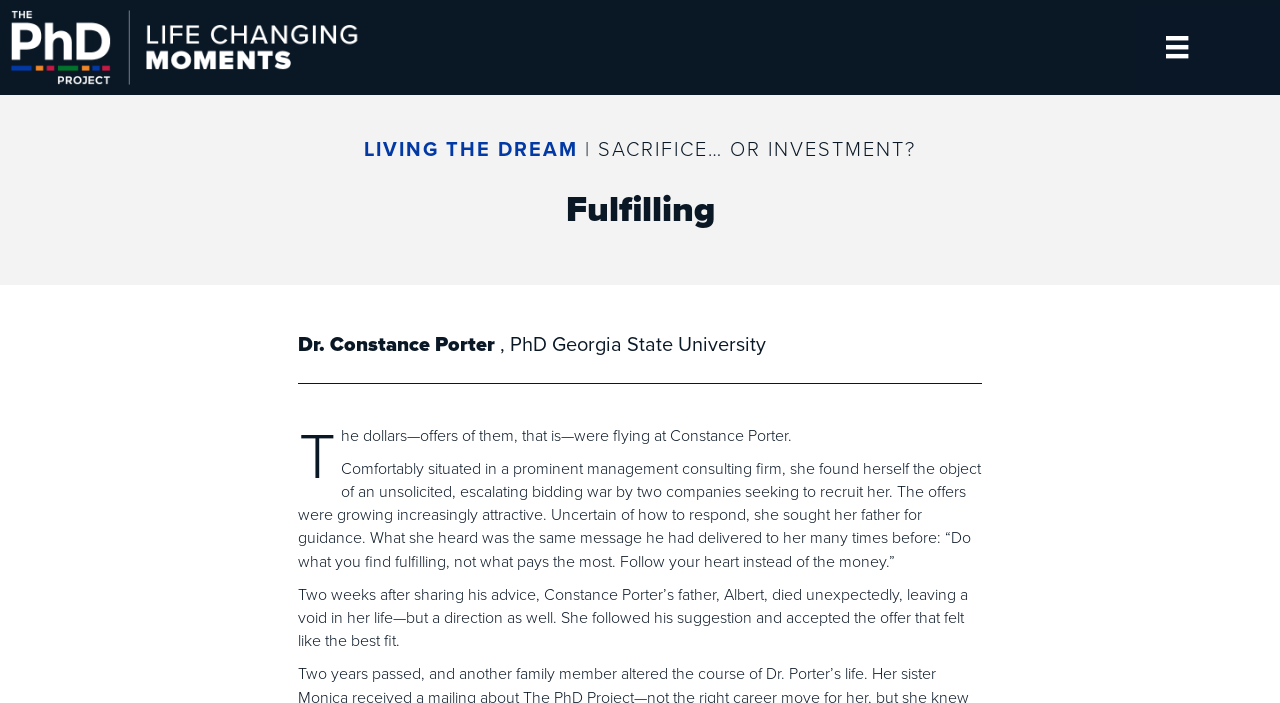Articulate a complete and detailed caption of the webpage elements.

The webpage is about Dr. Constance Porter, a PhD from Georgia State University, and her life-changing moments and stories as a minority business school professor. 

At the top left of the page, there is a link titled "The PhD Project - Life Changing Moments" accompanied by an image with the same title. On the top right, there is a button labeled "Menu" with an icon next to it. 

Below the top section, there is a prominent heading "Fulfilling" spanning across the page, followed by a subheading "Dr. Constance Porter, PhD Georgia State University" in a smaller font size. 

Underneath the headings, there is a horizontal separator line, and then a series of paragraphs telling a story about Dr. Constance Porter. The story begins with a sentence about job offers and bidding wars, followed by a passage about her father's advice to follow her heart instead of the money. The story continues with her father's unexpected passing and how it influenced her decision to accept a job offer that felt like the best fit. 

On the left side of the page, there are two links, "LIVING THE DREAM" and "SACRIFICE… OR INVESTMENT?", separated by a vertical bar.